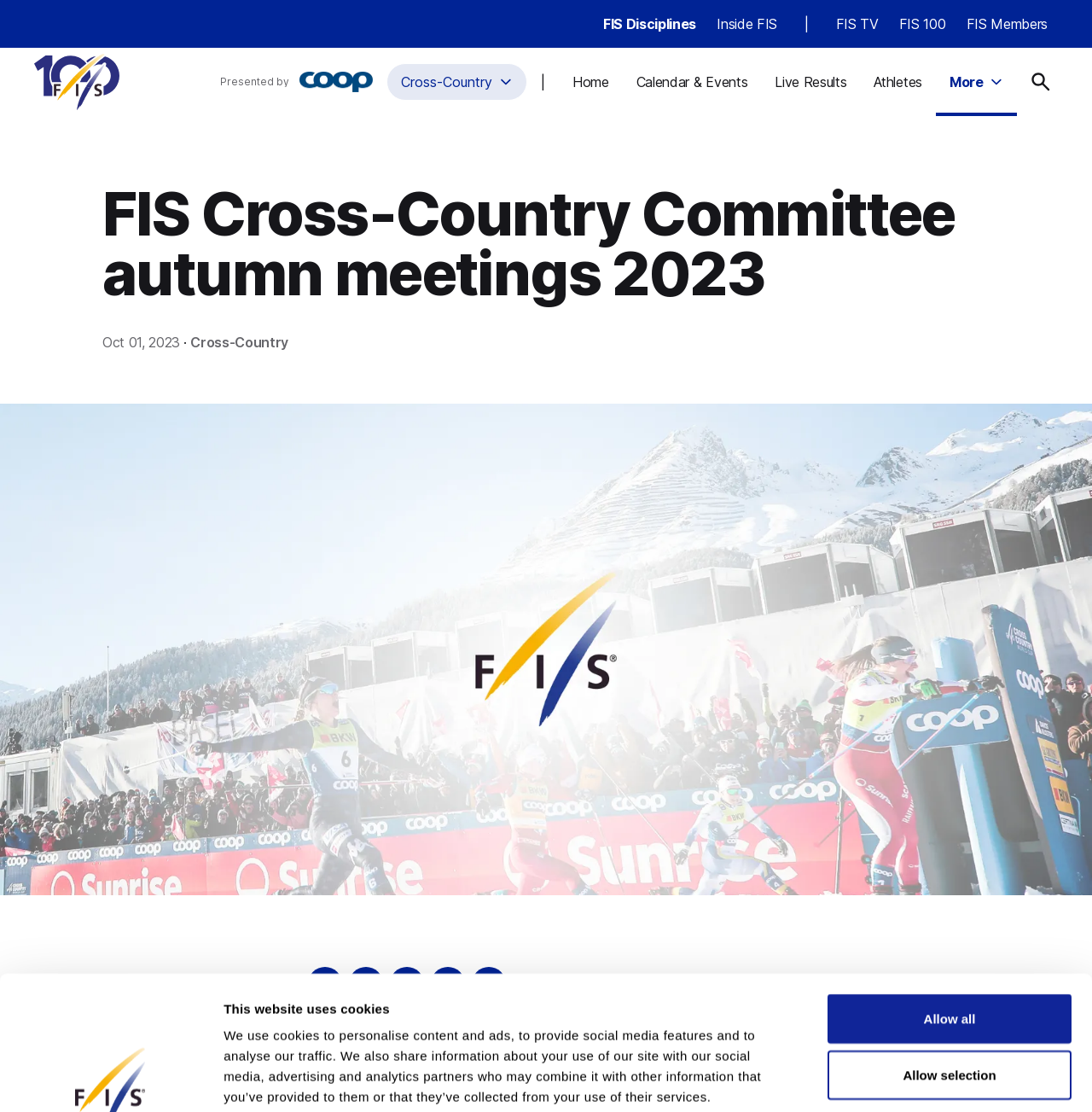Provide the bounding box coordinates of the HTML element described by the text: "Cross-Country". The coordinates should be in the format [left, top, right, bottom] with values between 0 and 1.

[0.354, 0.057, 0.483, 0.091]